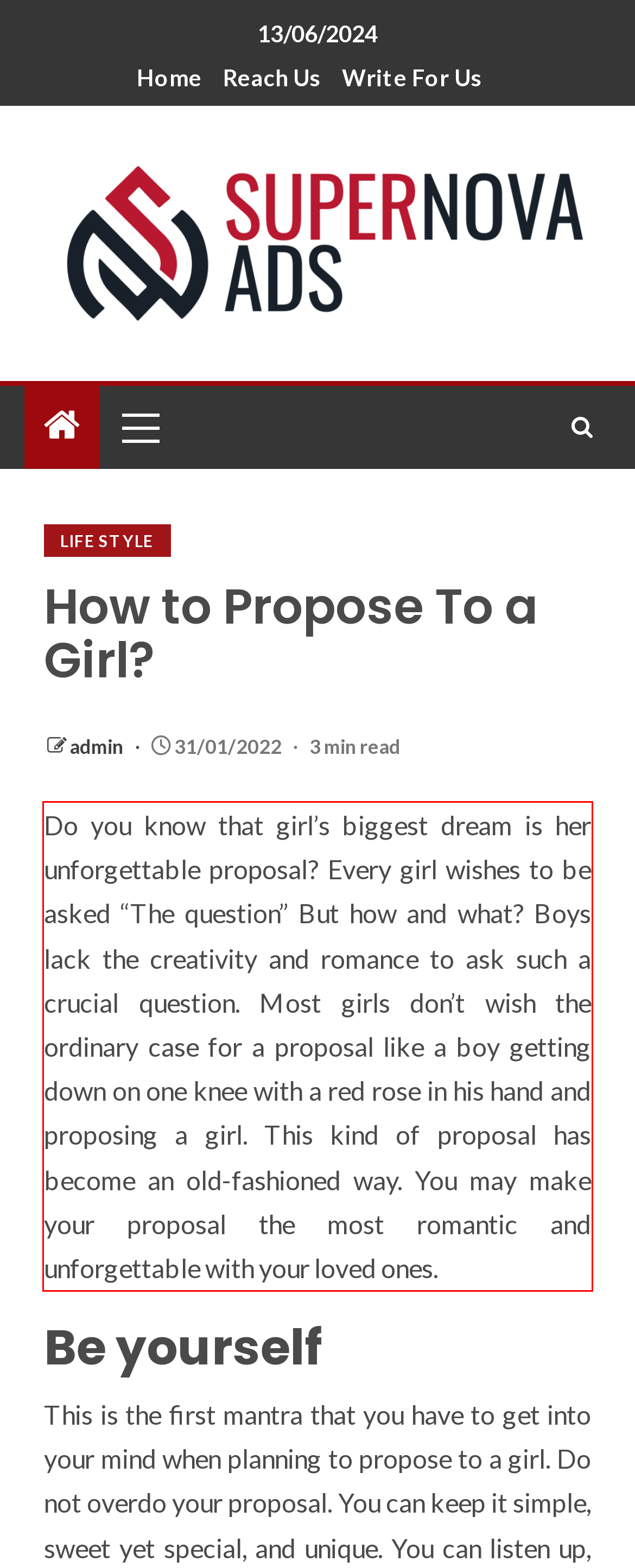Inspect the webpage screenshot that has a red bounding box and use OCR technology to read and display the text inside the red bounding box.

Do you know that girl’s biggest dream is her unforgettable proposal? Every girl wishes to be asked “The question” But how and what? Boys lack the creativity and romance to ask such a crucial question. Most girls don’t wish the ordinary case for a proposal like a boy getting down on one knee with a red rose in his hand and proposing a girl. This kind of proposal has become an old-fashioned way. You may make your proposal the most romantic and unforgettable with your loved ones.